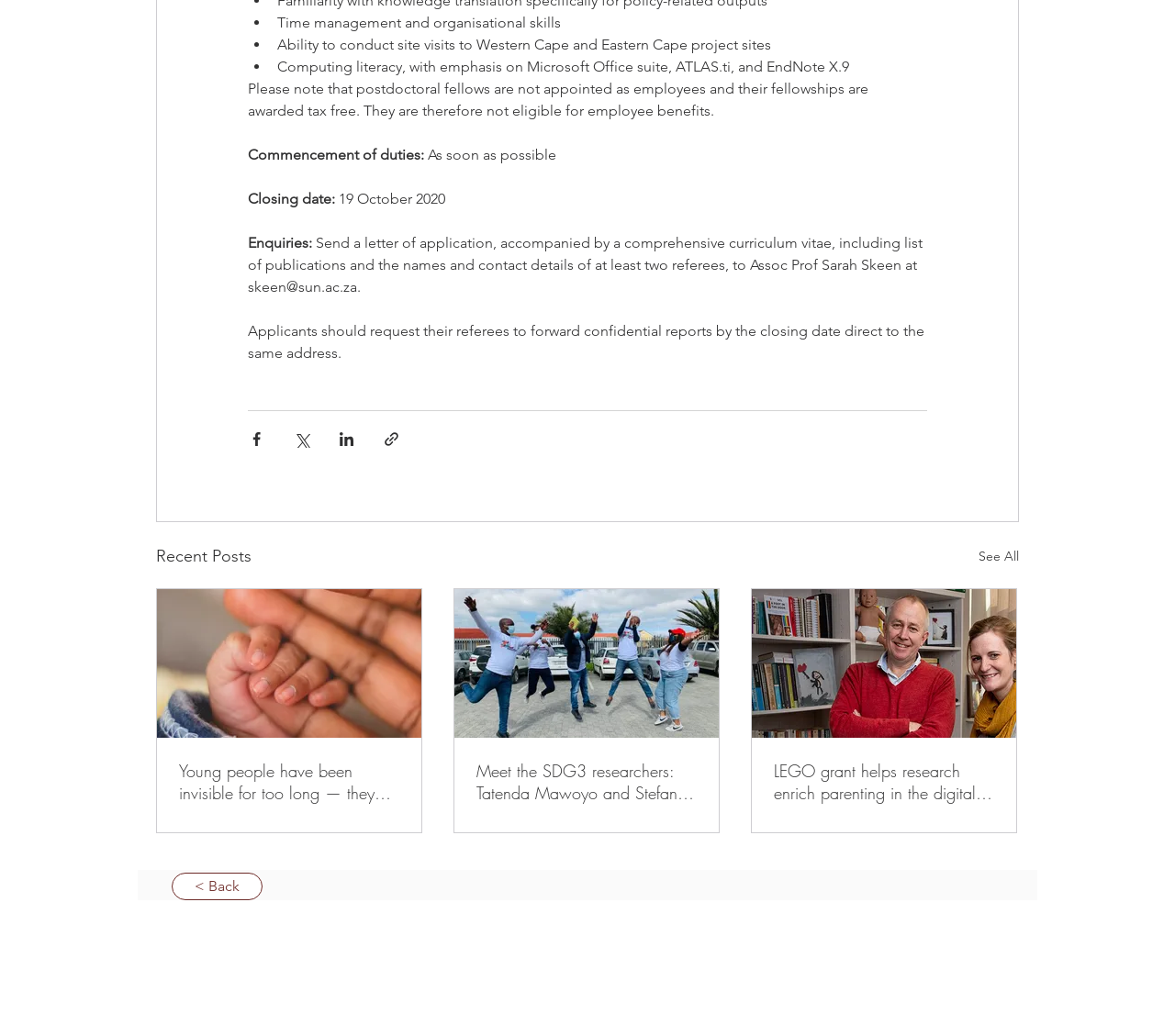Please locate the bounding box coordinates of the element that should be clicked to complete the given instruction: "Read the article 'Young people have been invisible for too long — they must be partners in decisions on their future'".

[0.152, 0.733, 0.34, 0.776]